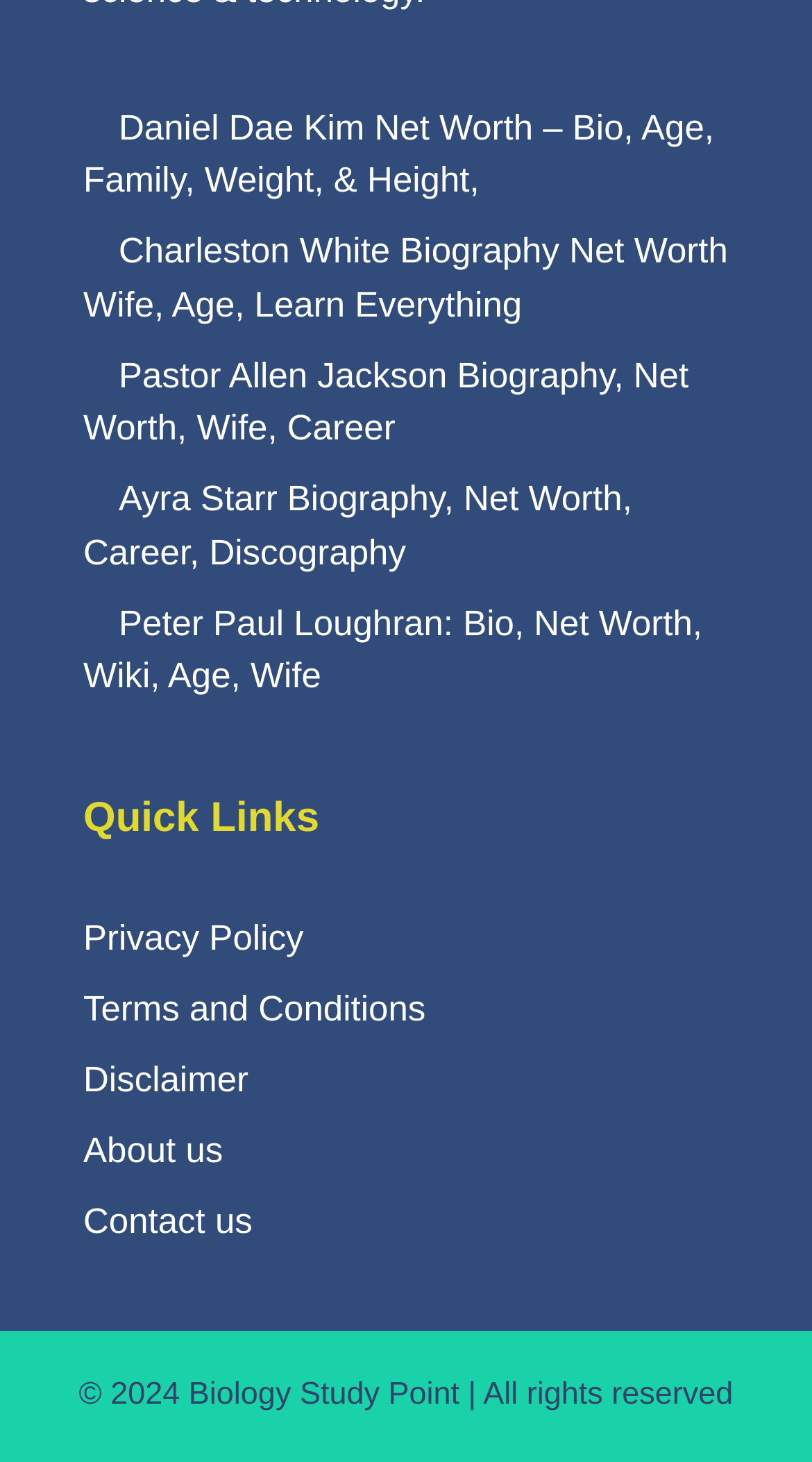What is the purpose of the 'Quick Links' section?
Using the image as a reference, answer with just one word or a short phrase.

To provide quick access to important pages